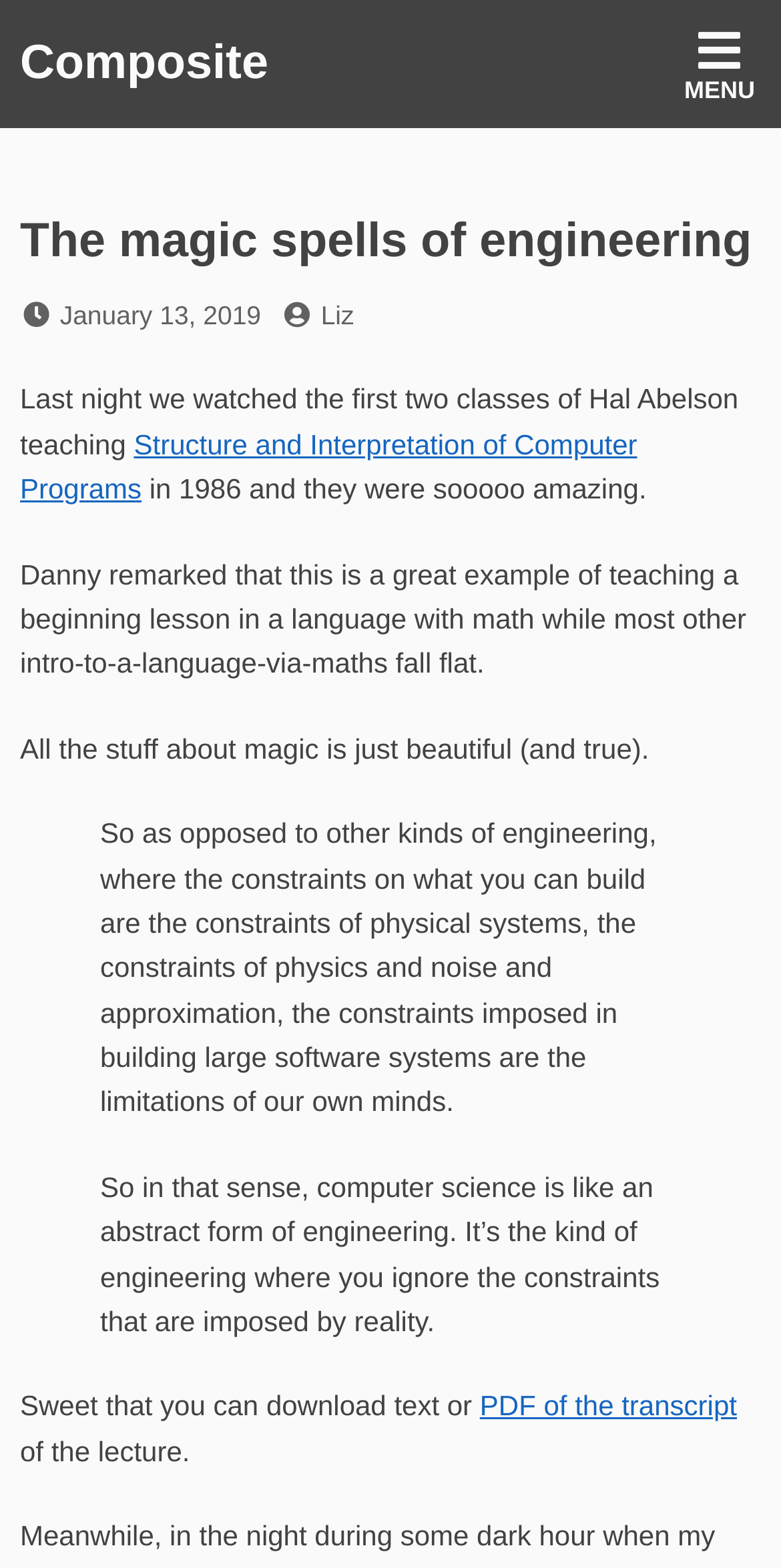Give a concise answer using only one word or phrase for this question:
What can be downloaded from the lecture?

text or PDF of the transcript